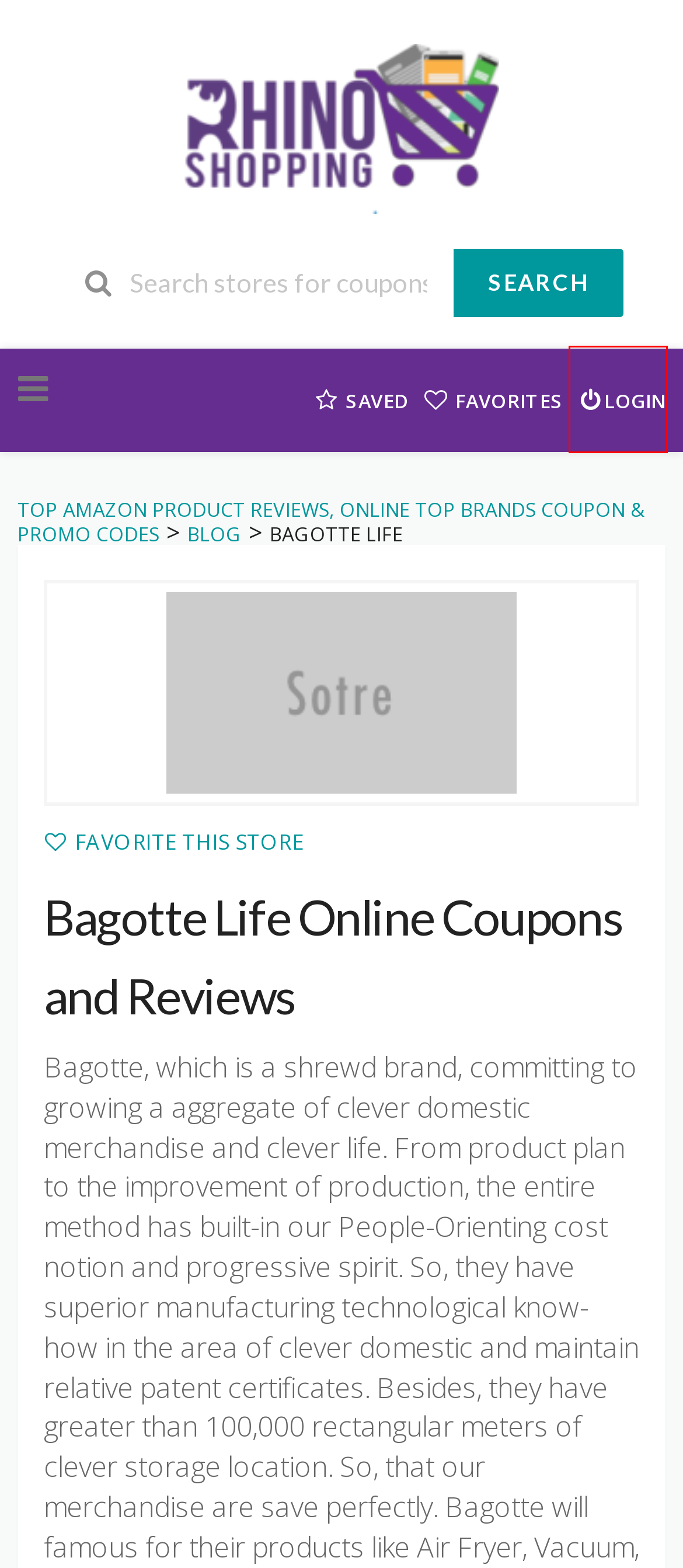Given a webpage screenshot with a red bounding box around a particular element, identify the best description of the new webpage that will appear after clicking on the element inside the red bounding box. Here are the candidates:
A. 24/7 Updated Coupons of All Top Brands/Stores & Coupons, Promo Codes
B. RhinoShoppingCart - Top Amazon Product Reviews, Online Top Brands Coupon & Promo Codes
C. Log In ‹ Top Amazon Product Reviews, Online Top Brands Coupon & Promo Codes — WordPress
D. Vapes & Mods Archives - Top Amazon Product Reviews, Online Top Brands Coupon & Promo Codes
E. About-us: Online Coupons Promo Codes, Amazon Product Reviews
F. Uniform Archives - Top Amazon Product Reviews, Online Top Brands Coupon & Promo Codes
G. Tools Archives - Top Amazon Product Reviews, Online Top Brands Coupon & Promo Codes
H. Blog - Top Amazon Product Reviews, Online Top Brands Coupon & Promo Codes

C